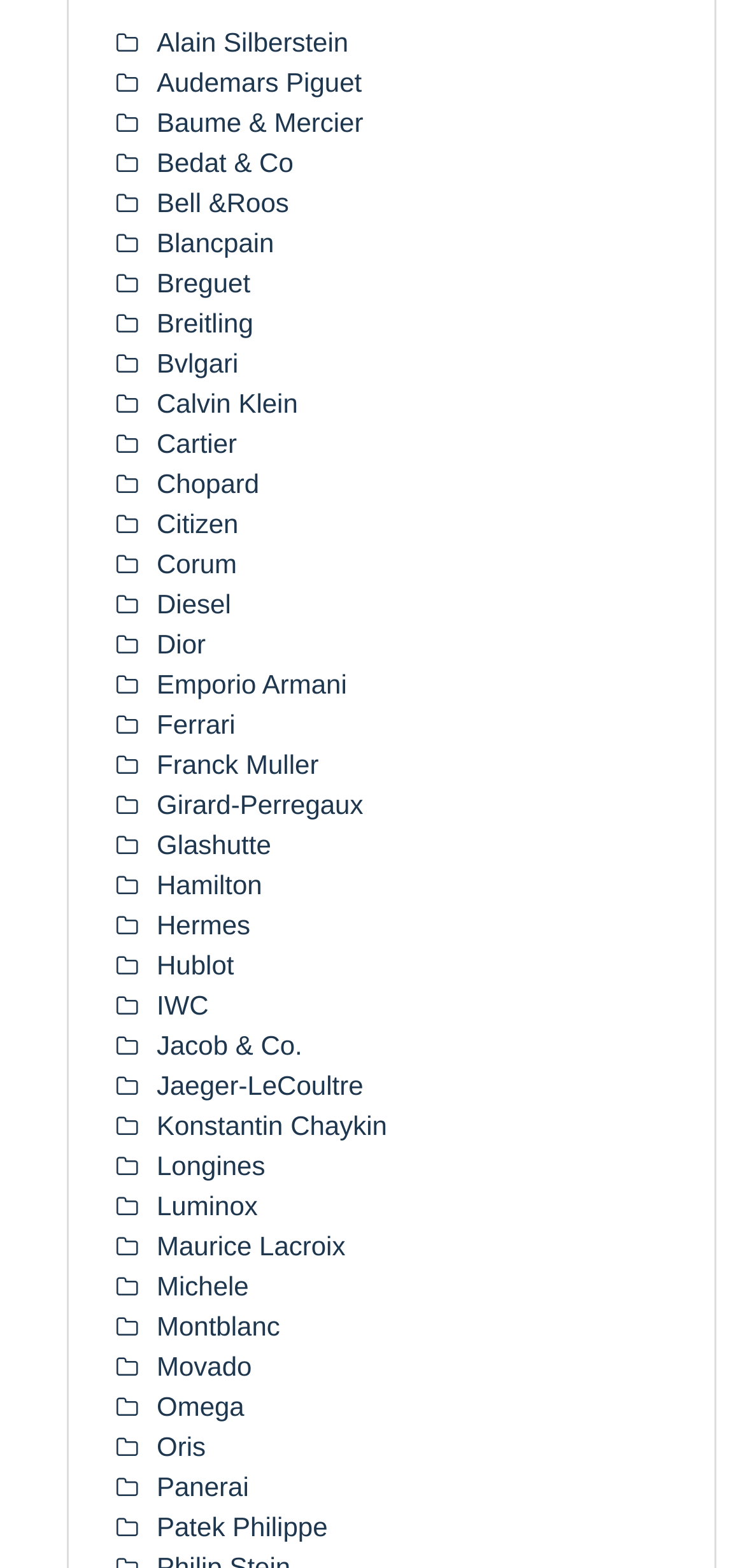Predict the bounding box coordinates of the area that should be clicked to accomplish the following instruction: "Browse Bell & Ross". The bounding box coordinates should consist of four float numbers between 0 and 1, i.e., [left, top, right, bottom].

[0.21, 0.119, 0.388, 0.139]